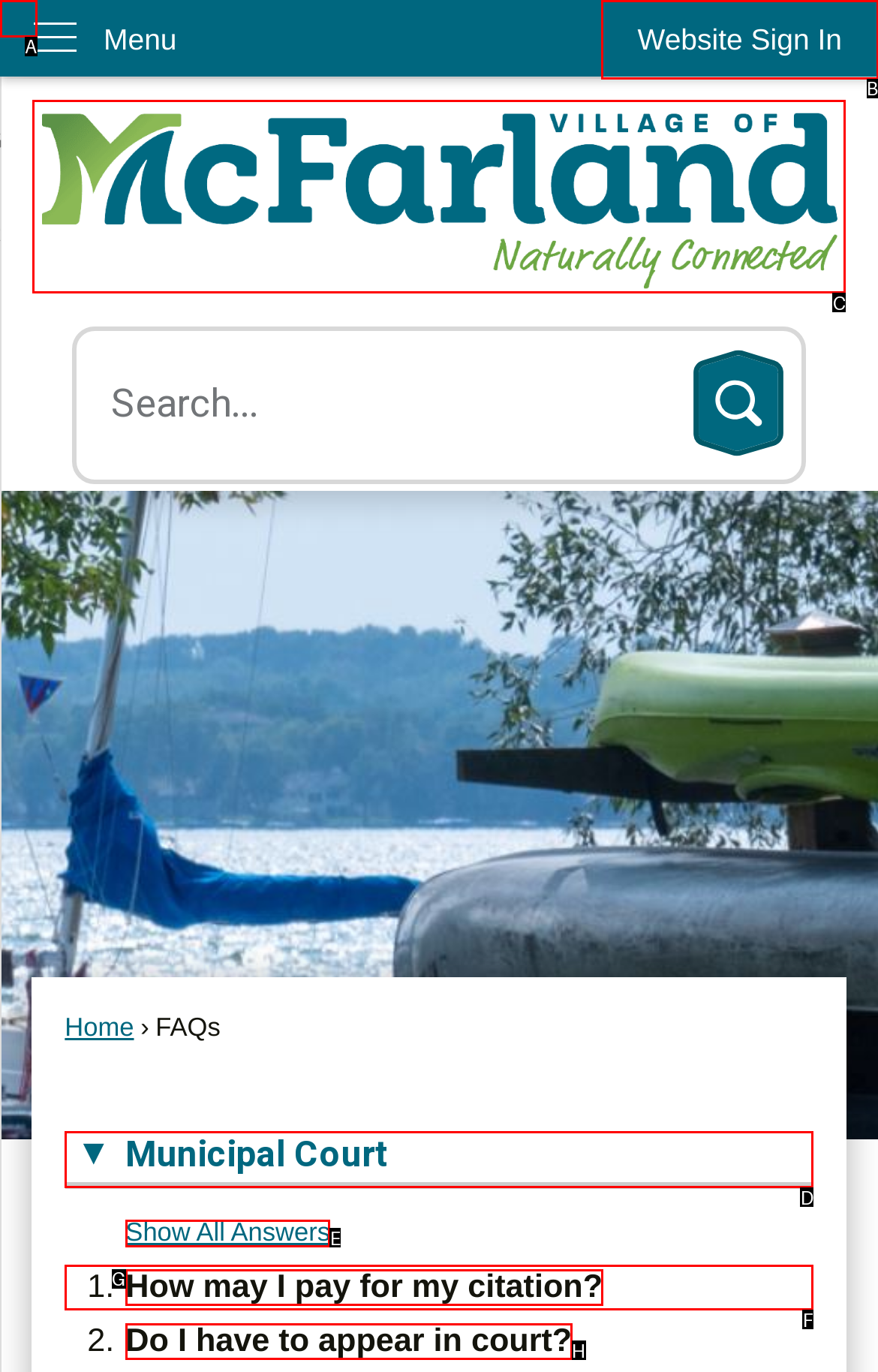Select the appropriate HTML element that needs to be clicked to finish the task: Show all answers
Reply with the letter of the chosen option.

E